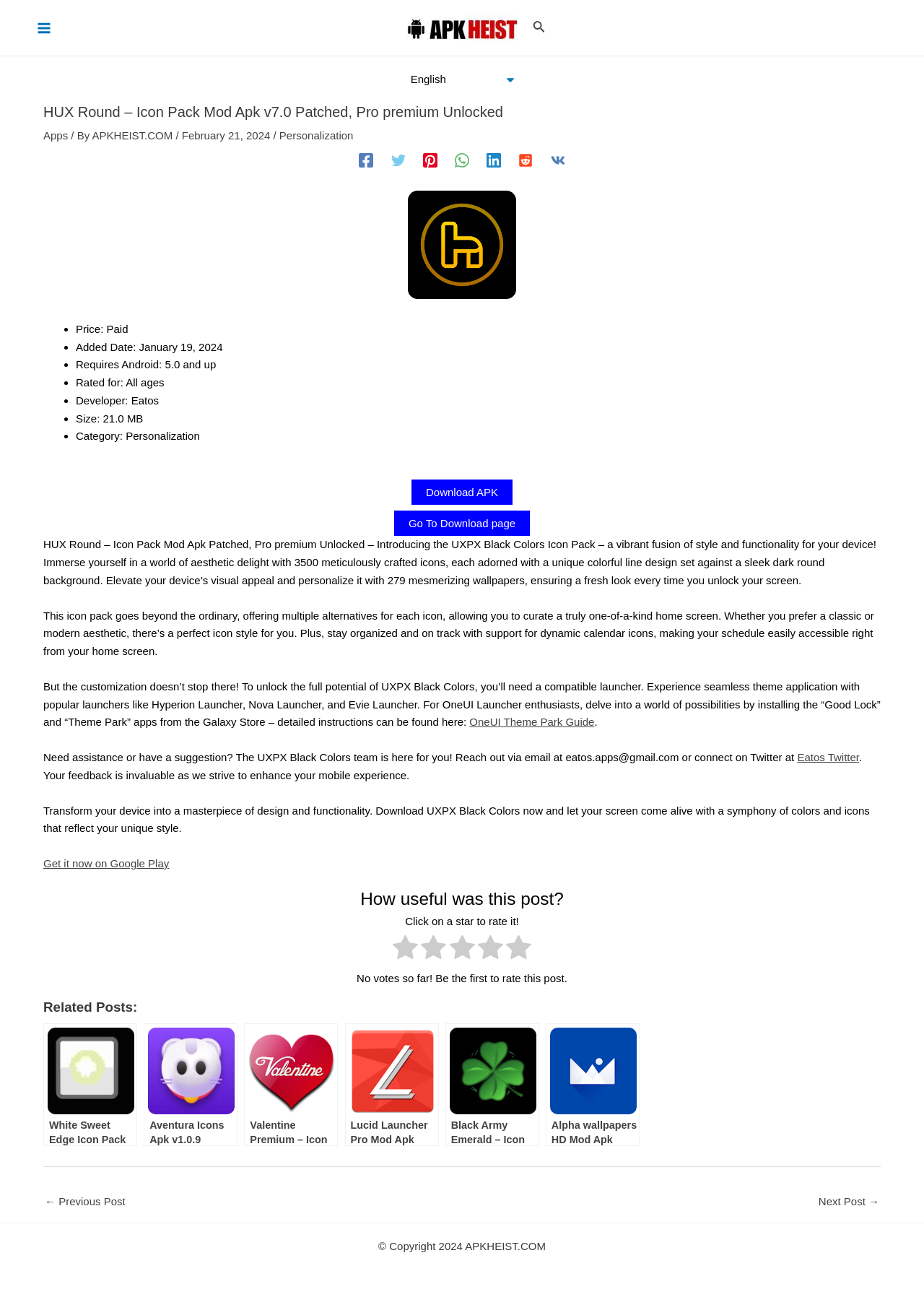Provide a thorough description of the webpage you see.

This webpage is about the HUX Round Icon Pack Mod Apk, a personalized icon pack for Android devices. At the top, there is a main menu button and a logo image. Below that, there is a search icon link and a navigation menu with links to APKHEIST, a website that provides modded APKs.

The main content area is divided into sections. The first section has a heading with the title of the icon pack, followed by a brief description and links to related categories like "Apps" and "Personalization". There are also social media links to Facebook, Twitter, Pinterest, WhatsApp, LinkedIn, Reddit, and VK.

Below that, there is a figure with an image of the icon pack, followed by a list of details about the app, including its price, added date, Android version requirement, rating, and developer information.

The next section provides a detailed description of the icon pack, highlighting its features and customization options. There are also links to download the APK and to visit the download page.

Further down, there are sections with related posts, including links to other icon packs and launchers. At the bottom, there is a post navigation section with links to previous and next posts, as well as a copyright notice.

Throughout the page, there are various images, including icons, logos, and screenshots, which are used to illustrate the features and functionality of the icon pack.